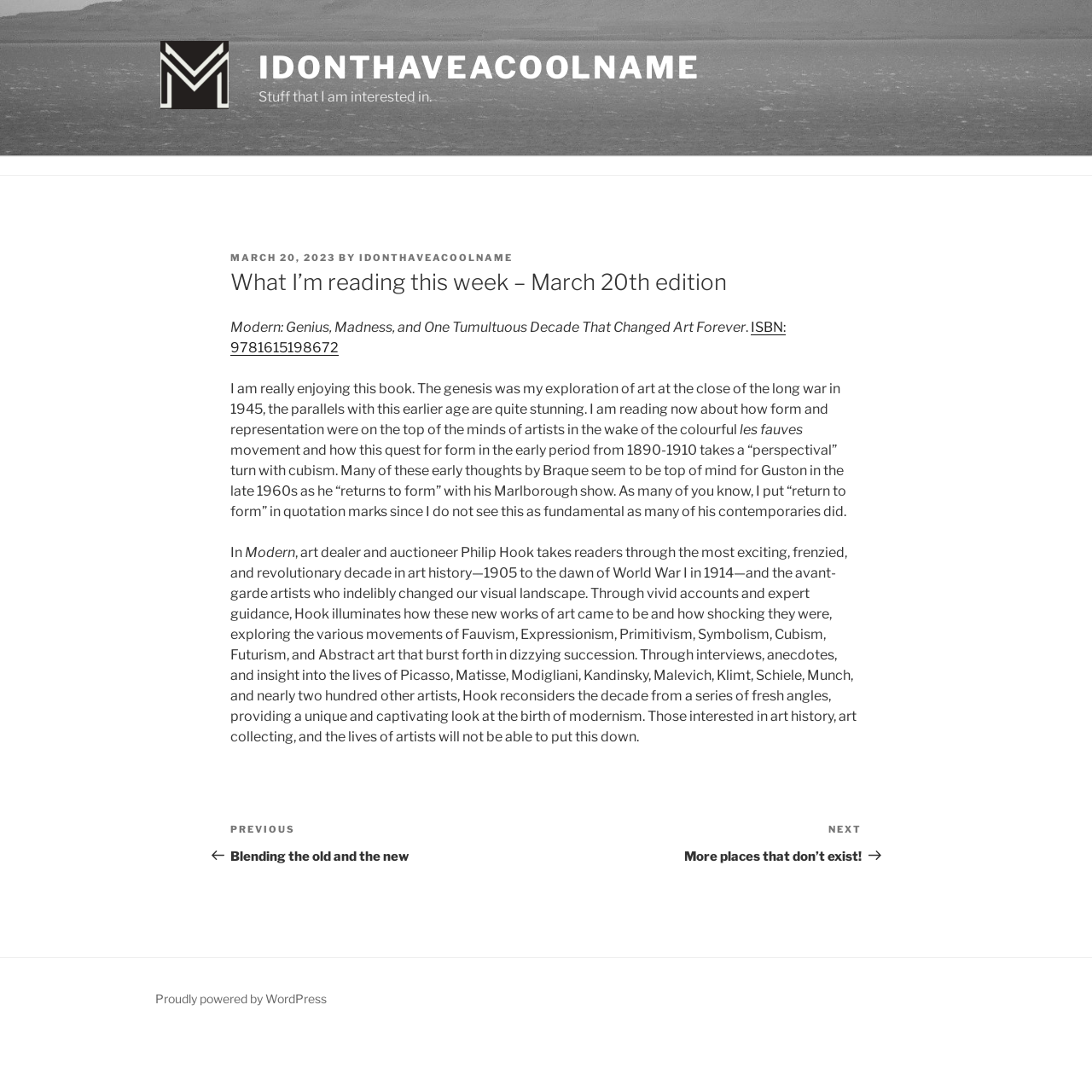What is the date of the blog post? Based on the image, give a response in one word or a short phrase.

March 20, 2023